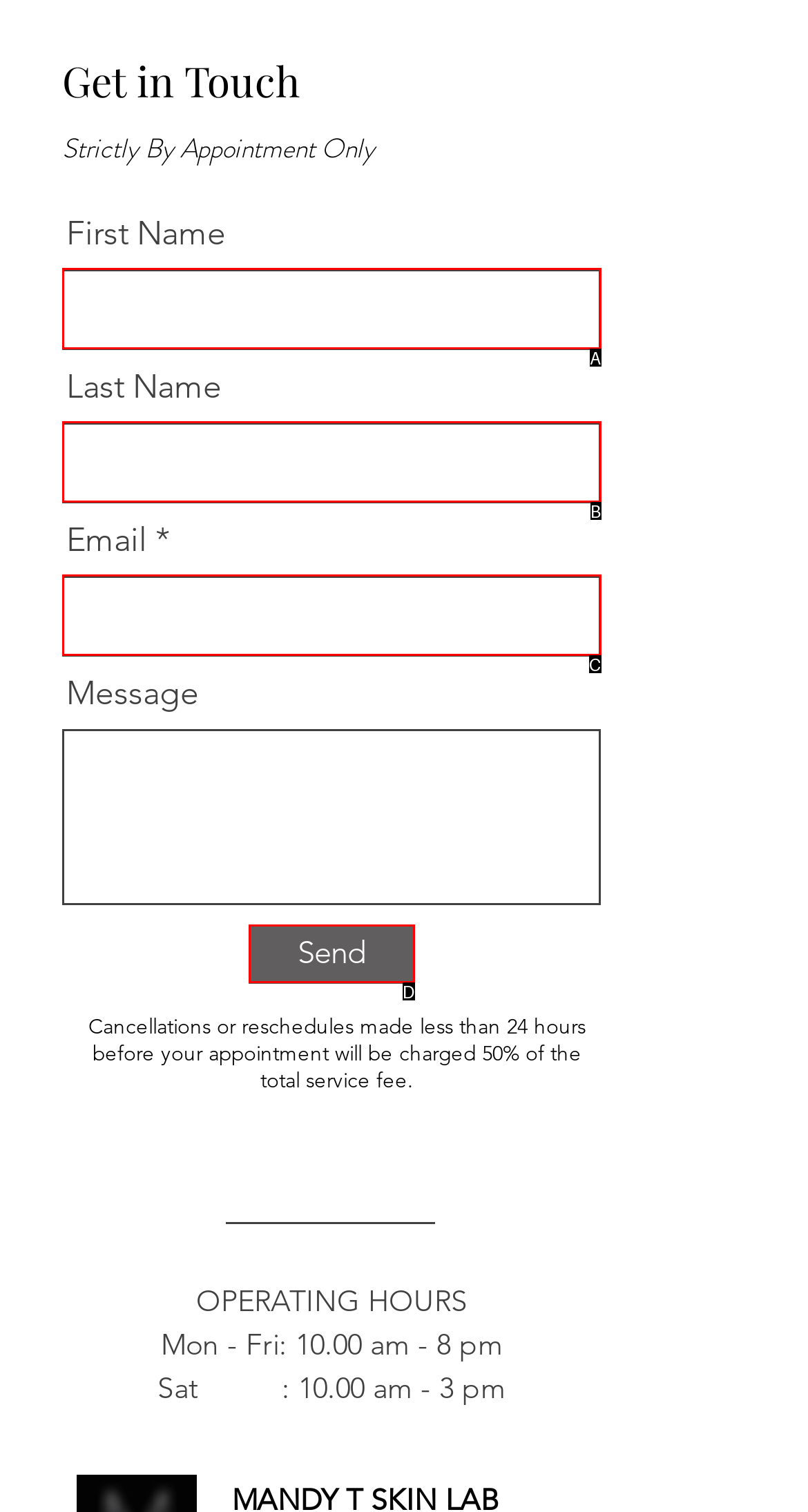Find the option that aligns with: Send
Provide the letter of the corresponding option.

D